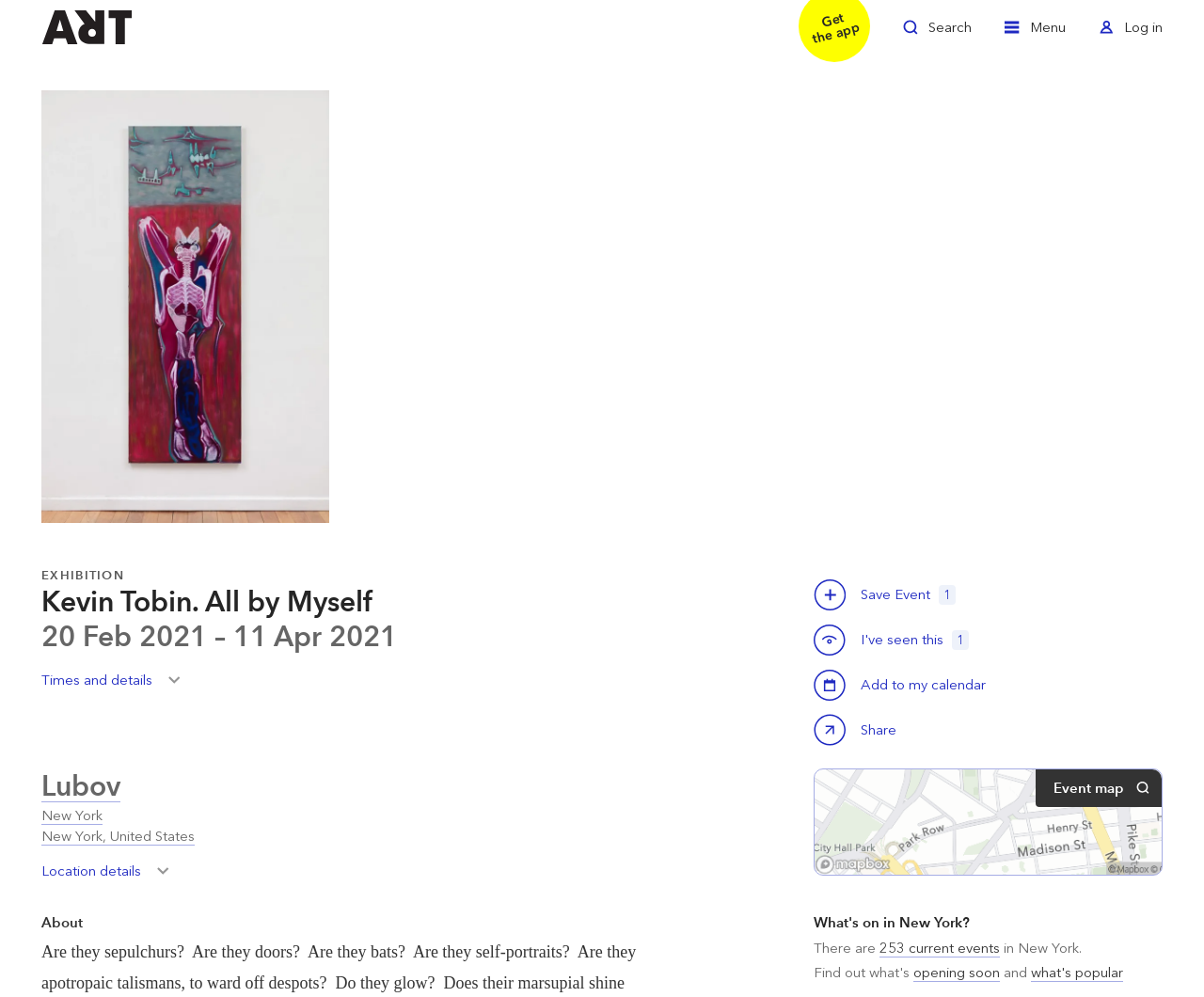Locate the bounding box coordinates of the area that needs to be clicked to fulfill the following instruction: "View location details". The coordinates should be in the format of four float numbers between 0 and 1, namely [left, top, right, bottom].

[0.034, 0.863, 0.148, 0.897]